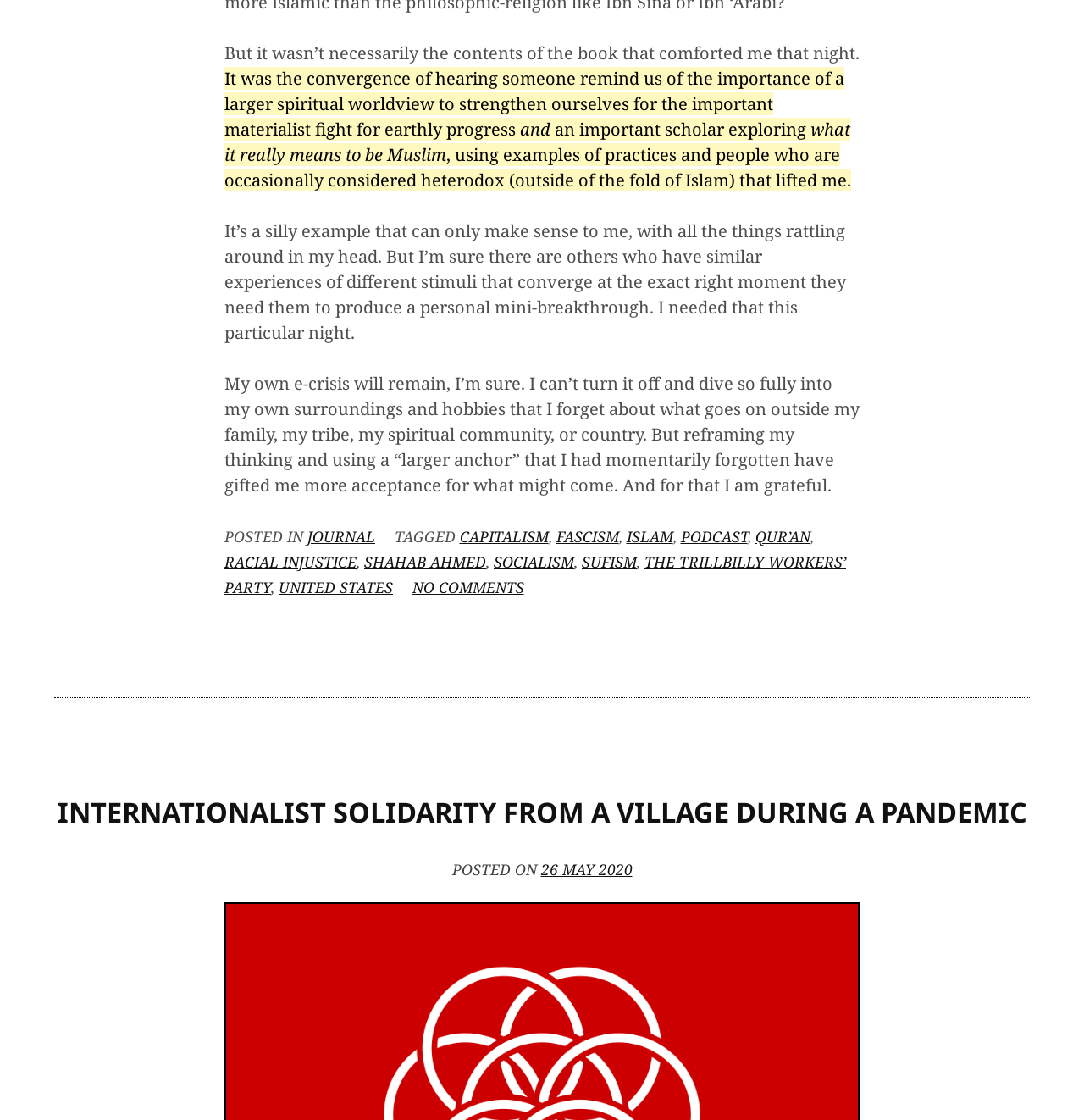Please identify the bounding box coordinates of the region to click in order to complete the given instruction: "Check the post with no comments". The coordinates should be four float numbers between 0 and 1, i.e., [left, top, right, bottom].

[0.38, 0.515, 0.483, 0.533]